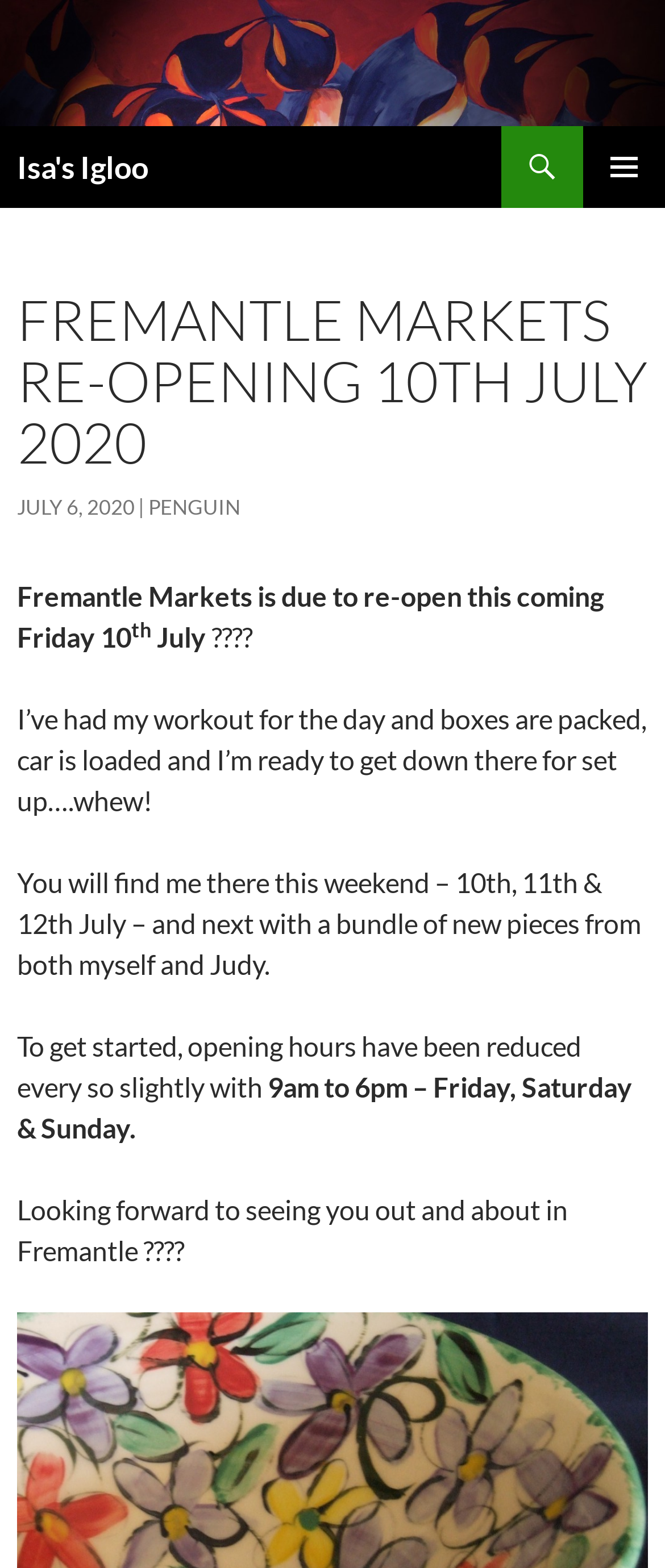Provide an in-depth caption for the contents of the webpage.

The webpage is about Isa's Igloo, specifically announcing the re-opening of Fremantle Markets on July 10th, 2020. At the top, there is a logo image of Isa's Igloo, accompanied by a heading and a link with the same name. Below the logo, there are three links: "Search", "PRIMARY MENU", and "SKIP TO CONTENT".

The main content of the webpage is divided into sections. The first section has a large heading announcing the re-opening of Fremantle Markets, followed by a link to the date "JULY 6, 2020" and another link to "PENGUIN". 

The next section is a block of text, which is a personal message from the author. The text is divided into several paragraphs, describing the author's preparation for the market re-opening, their excitement to meet customers, and the new pieces they will be showcasing. The text also mentions the reduced opening hours of the market, from 9am to 6pm on Friday, Saturday, and Sunday.

Throughout the webpage, there are no other images besides the Isa's Igloo logo. The overall layout is simple, with a clear hierarchy of headings and text blocks.